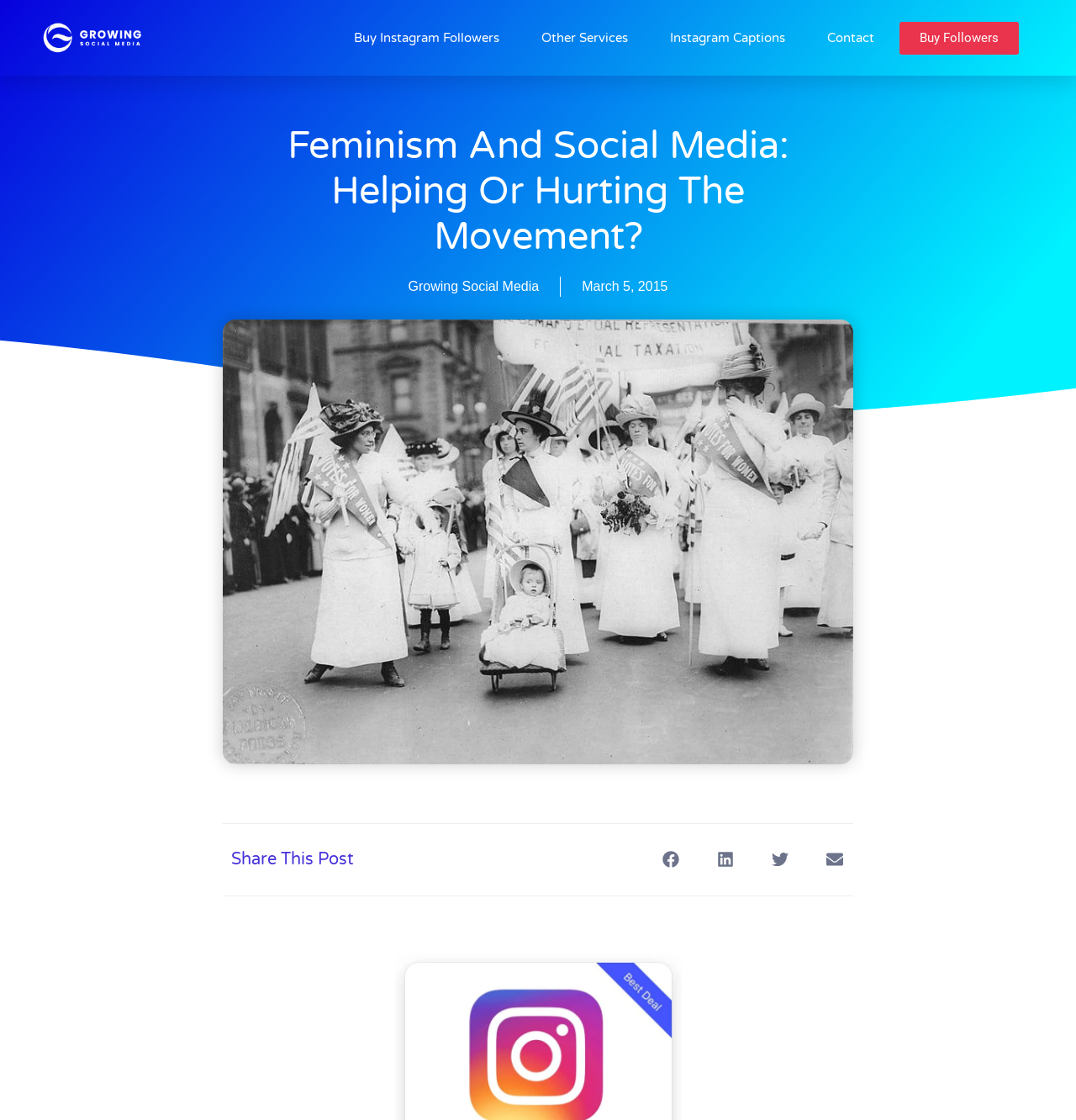What type of services are offered by the website?
Please interpret the details in the image and answer the question thoroughly.

The links at the top of the webpage, including 'Buy Instagram Followers', 'Instagram Captions', and 'Buy Followers', suggest that the website offers services related to social media, such as buying followers and creating captions.